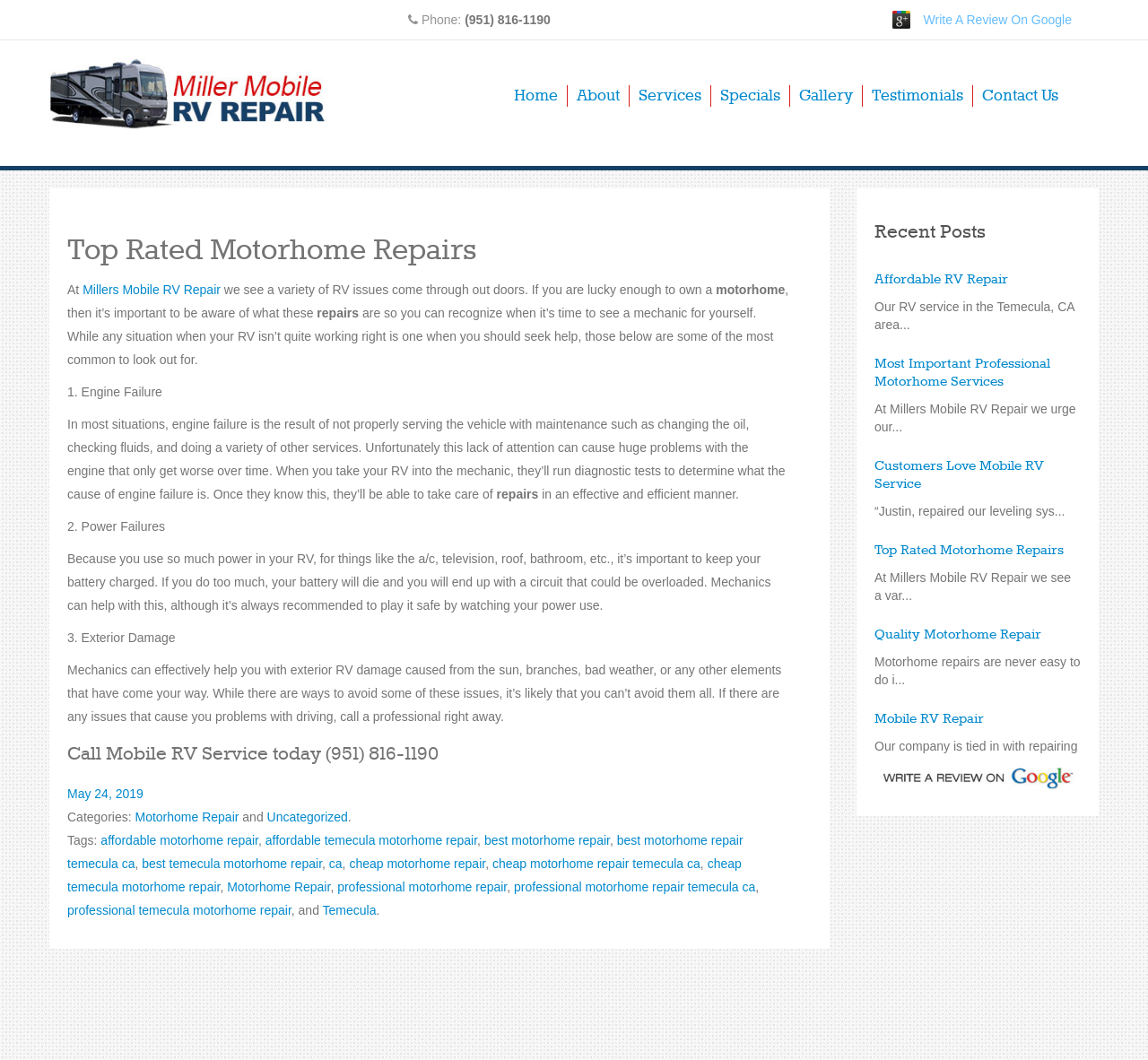Using the description: "professional motorhome repair", identify the bounding box of the corresponding UI element in the screenshot.

[0.294, 0.83, 0.442, 0.843]